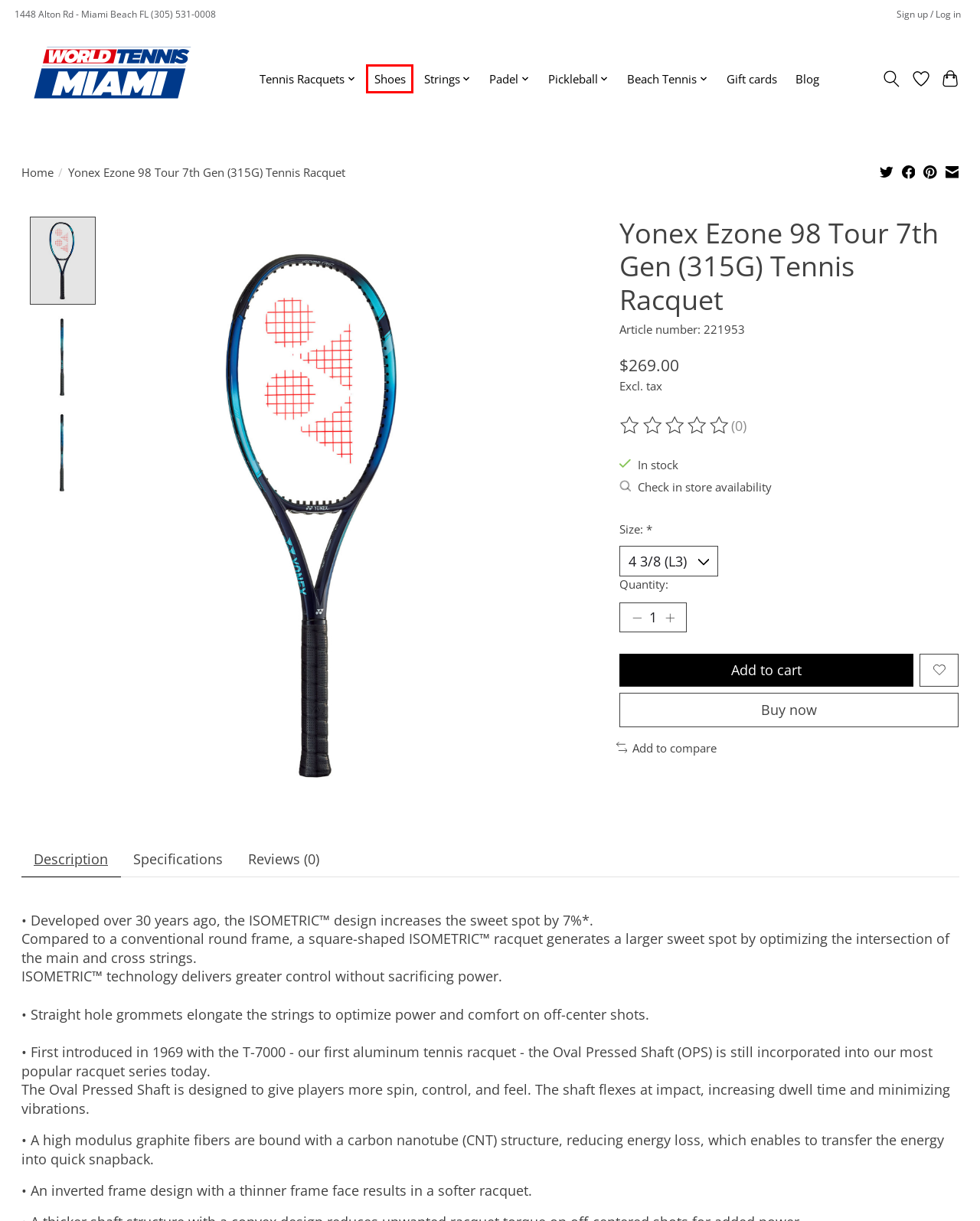You have a screenshot of a webpage with a red bounding box around a UI element. Determine which webpage description best matches the new webpage that results from clicking the element in the bounding box. Here are the candidates:
A. Tennis Racquets - World Tennis Miami
B. Beach Tennis - World Tennis Miami
C. Padel - World Tennis Miami
D. Gift card - World Tennis Miami
E. Login - World Tennis Miami
F. Learning Center: Tennis, Padel, Pickleball - World Tennis Miami
G. Shoes - World Tennis Miami
H. World Tennis Miami - World Tennis Miami

G